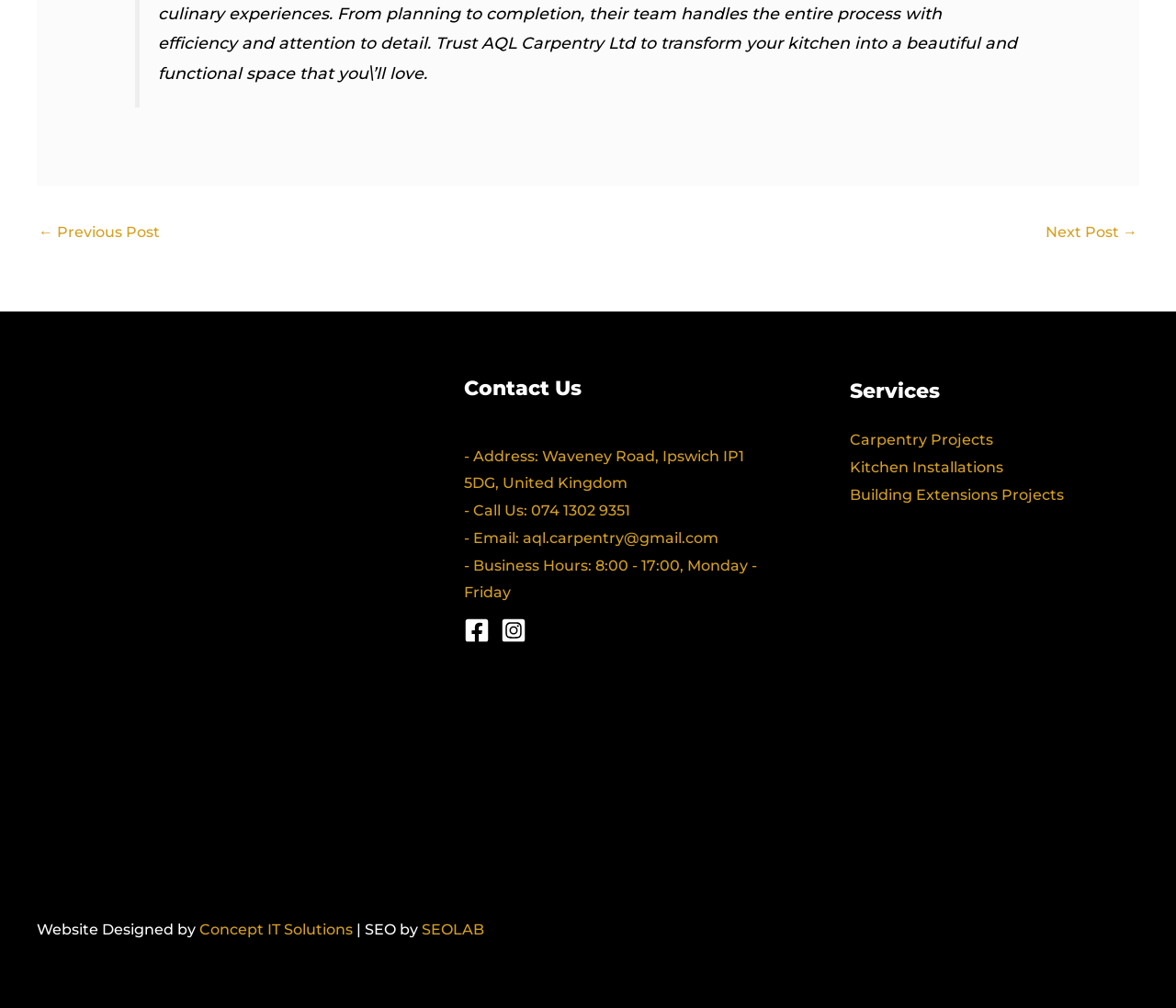Select the bounding box coordinates of the element I need to click to carry out the following instruction: "view carpentry projects".

[0.723, 0.428, 0.845, 0.445]